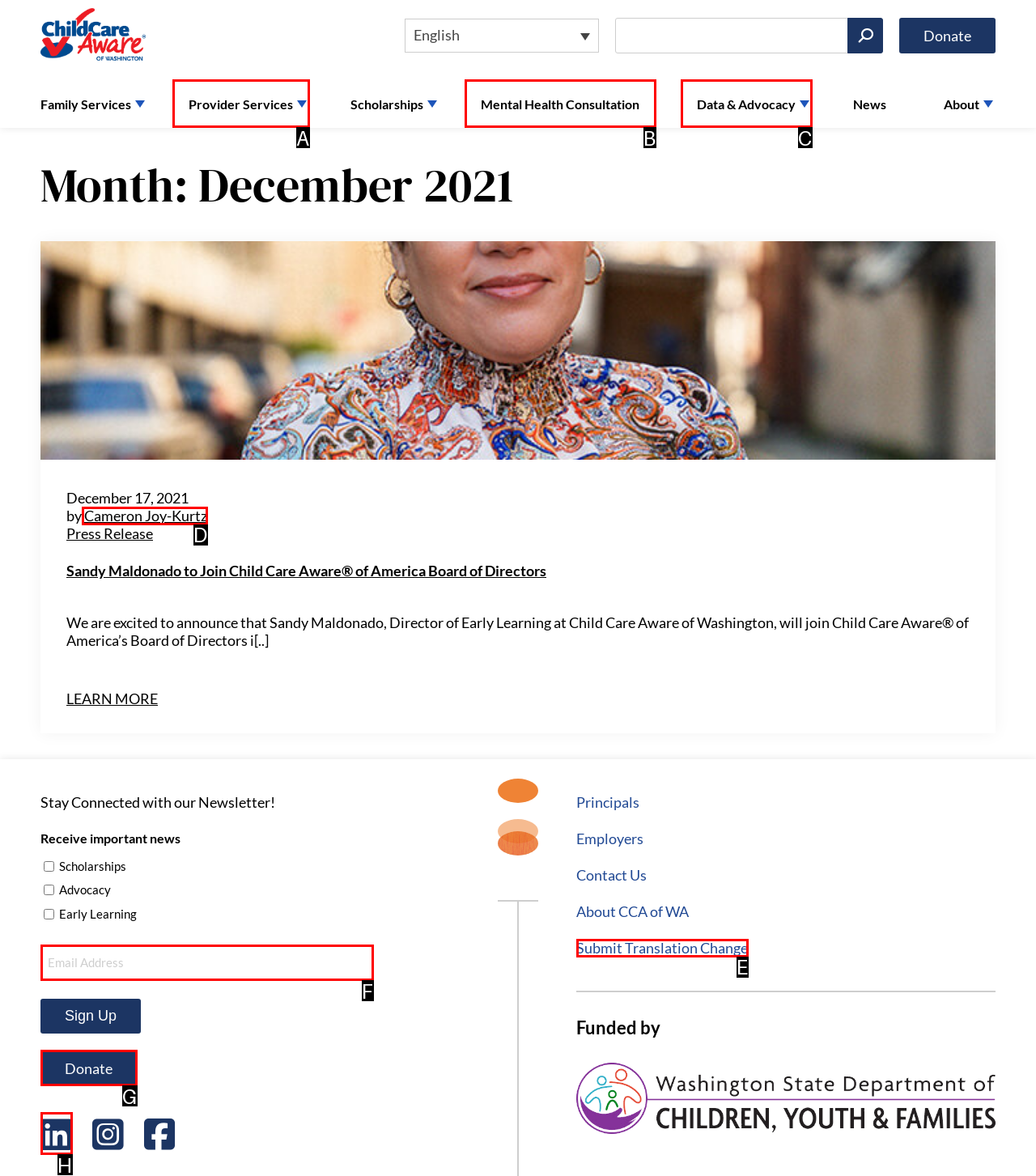Match the HTML element to the description: Submit Translation Change. Answer with the letter of the correct option from the provided choices.

E